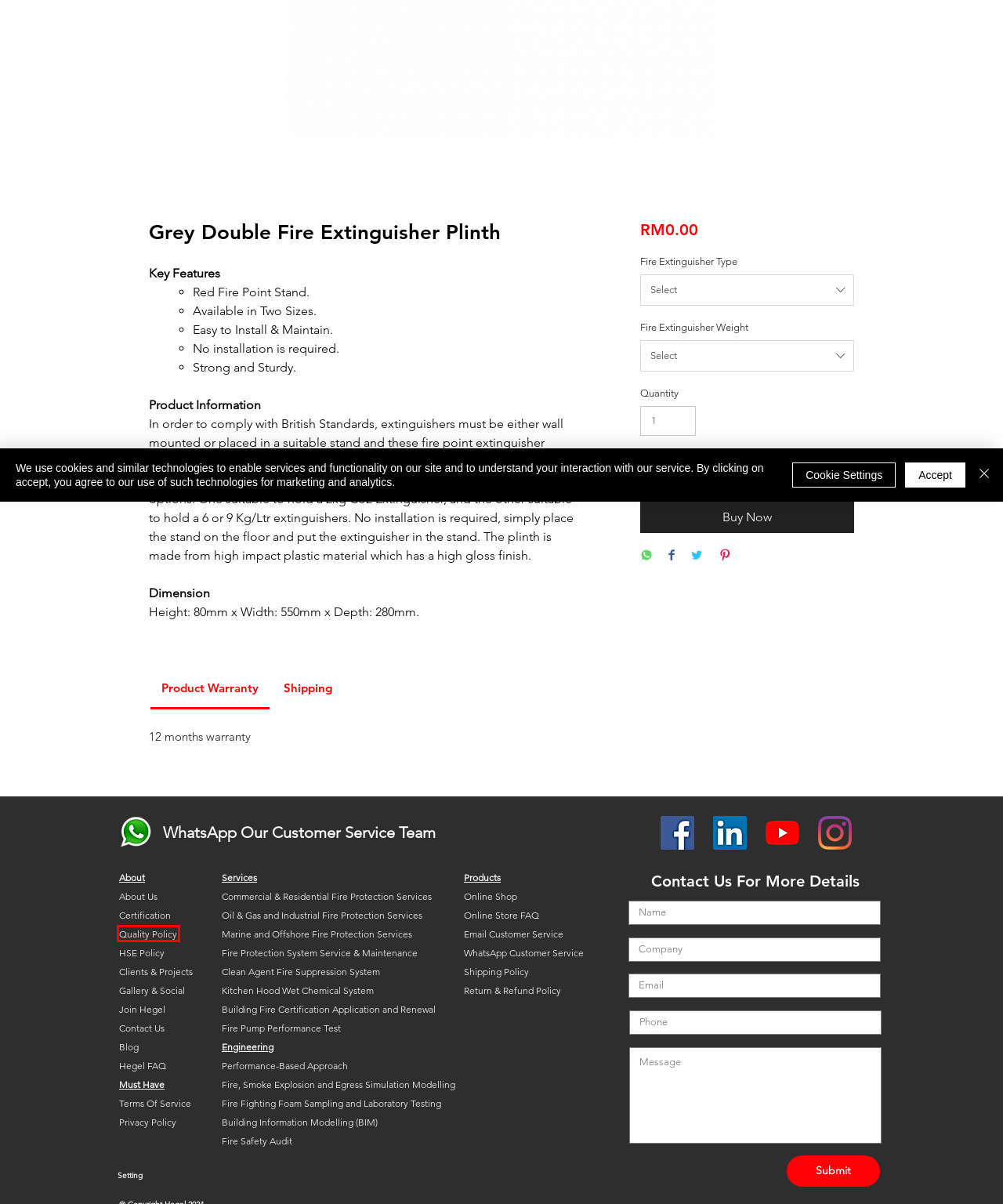Examine the screenshot of a webpage with a red bounding box around an element. Then, select the webpage description that best represents the new page after clicking the highlighted element. Here are the descriptions:
A. About us | Hegel Engineering Sdn. Bhd. | Malaysia
B. Terms of Service | Hegel Engineering Sdn. Bhd. | Malaysia
C. Quality Policy | Hegel Engineering Sdn. Bhd. | Malaysia
D. Customer Service | Hegel Engineering Sdn. Bhd. | Malaysia
E. Clients & Project | Hegel Engineering Sdn. Bhd. | Malaysia
F. Certification | Hegel Engineering Sdn. Bhd. | Malaysia
G. Shipping Policy | Hegel Eng. Sdn Bhd
H. Clean Agent Fire Suppression | Hegel Engineering Sdn. Bhd. | Malaysia

C